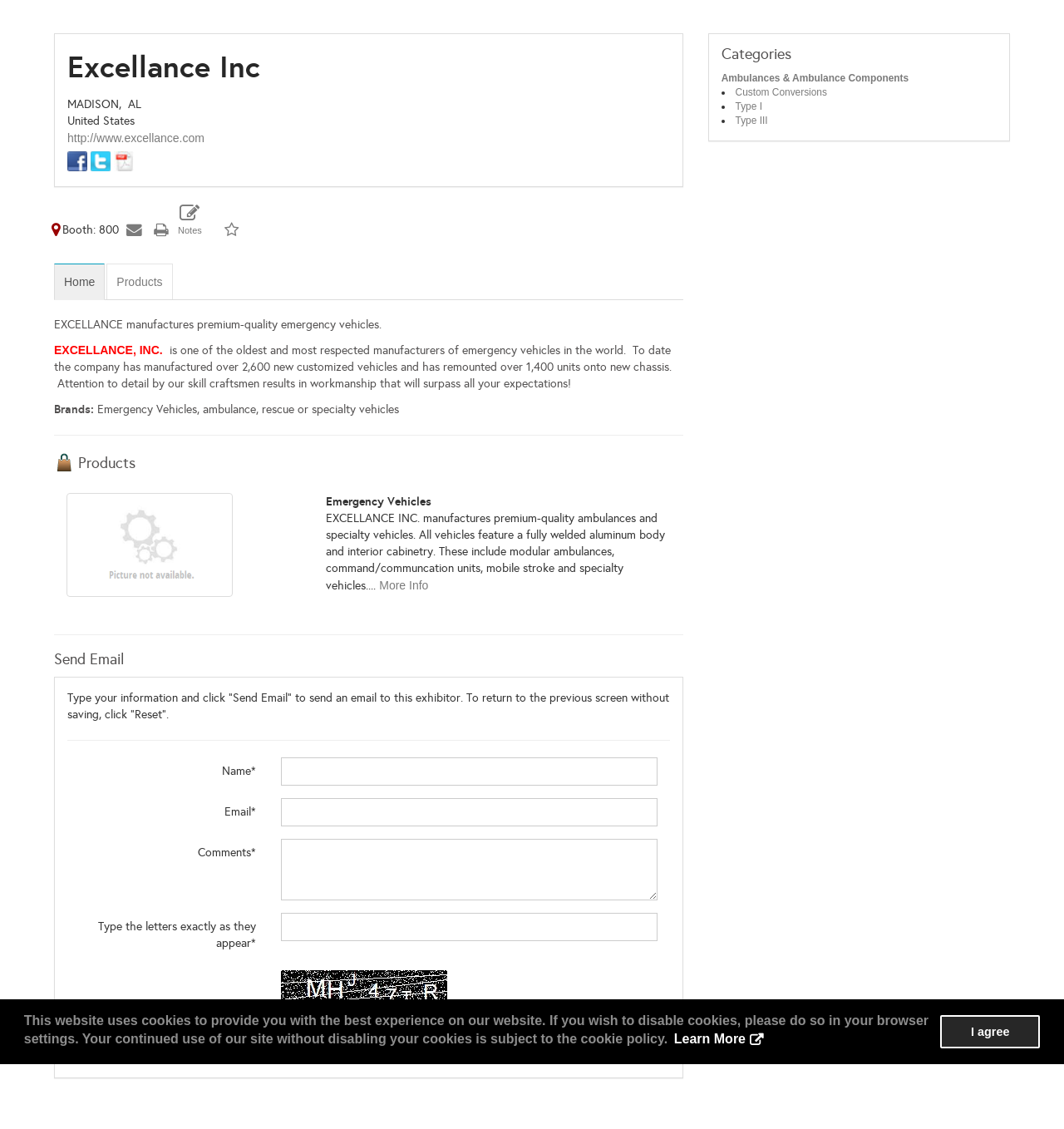Determine the bounding box for the UI element that matches this description: "parent_node: Email (required) * name="email___3c59495a3edf2d27cd20fc1987544522"".

None